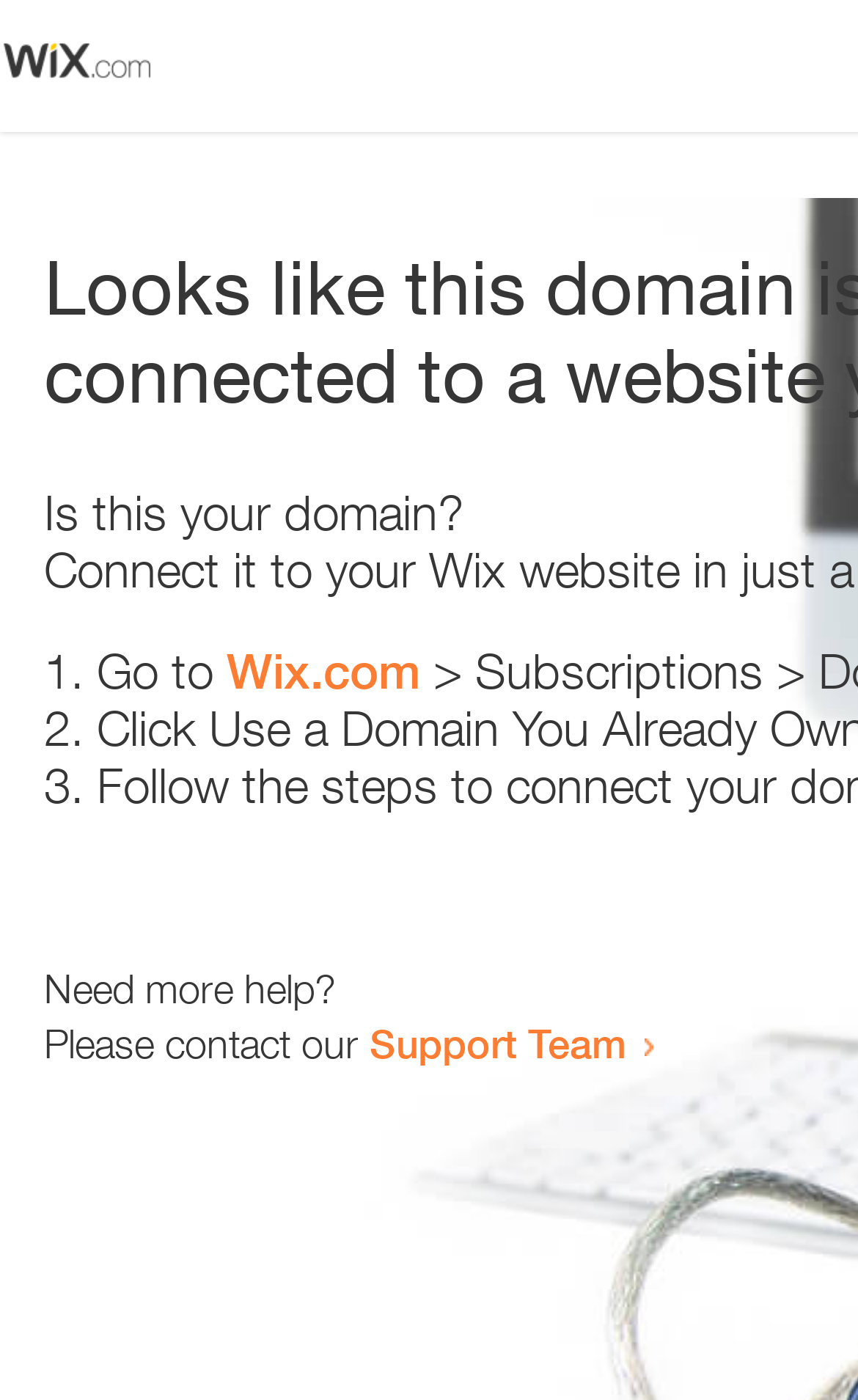What is the support team contact method? Observe the screenshot and provide a one-word or short phrase answer.

Link